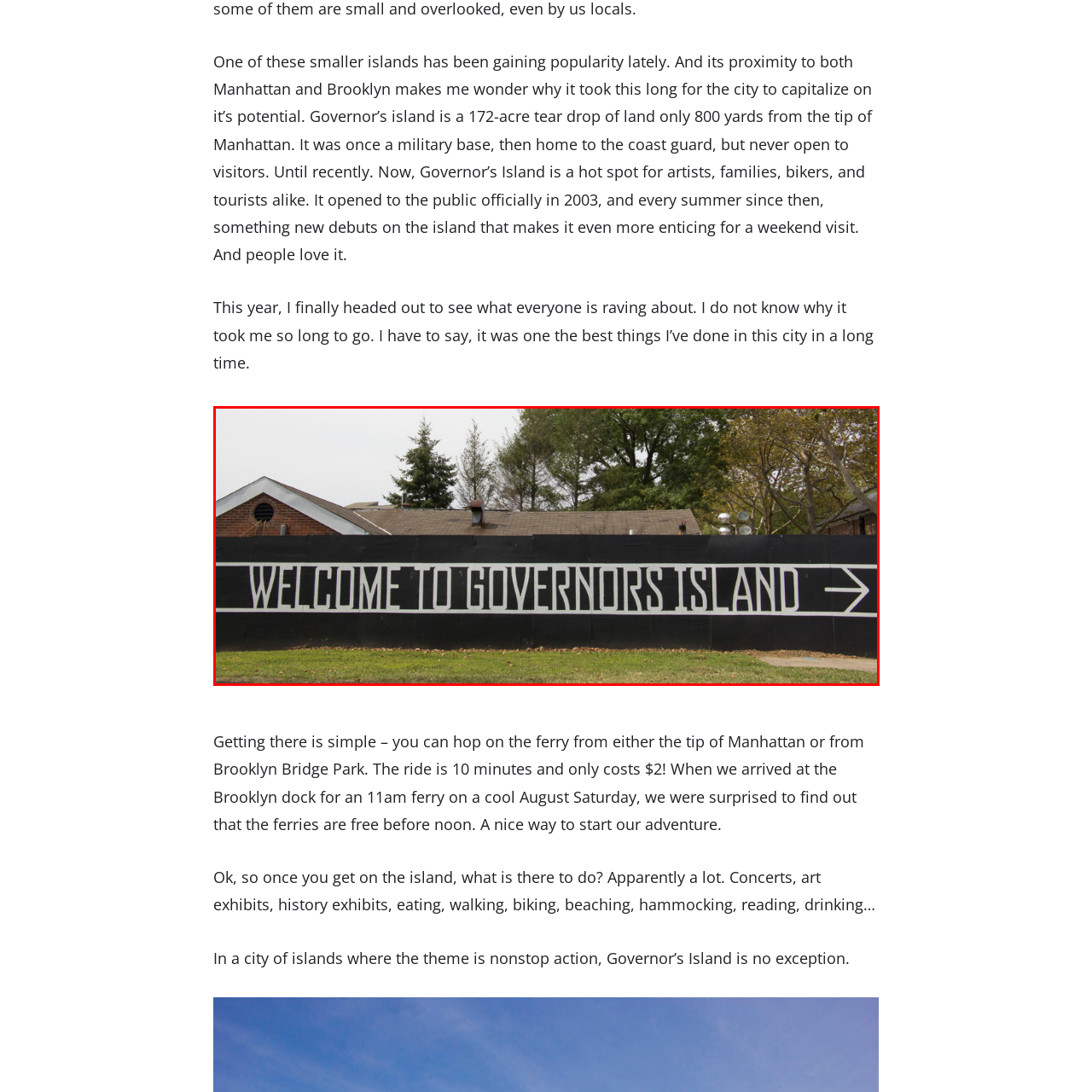Look closely at the section within the red border and give a one-word or brief phrase response to this question: 
What was Governors Island previously used for?

Military base